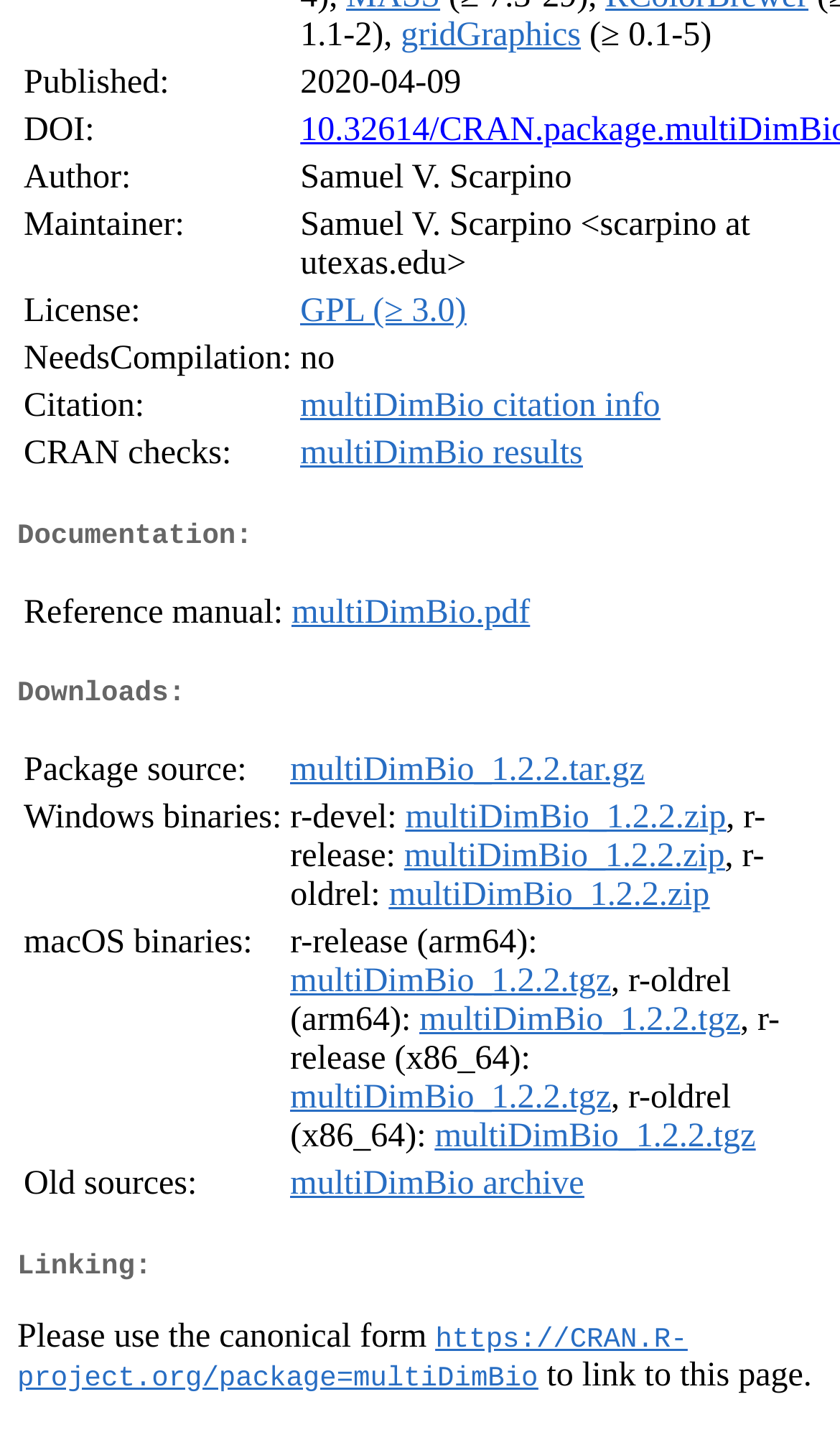Identify the bounding box for the UI element described as: "Excepter - Alternation". The coordinates should be four float numbers between 0 and 1, i.e., [left, top, right, bottom].

None